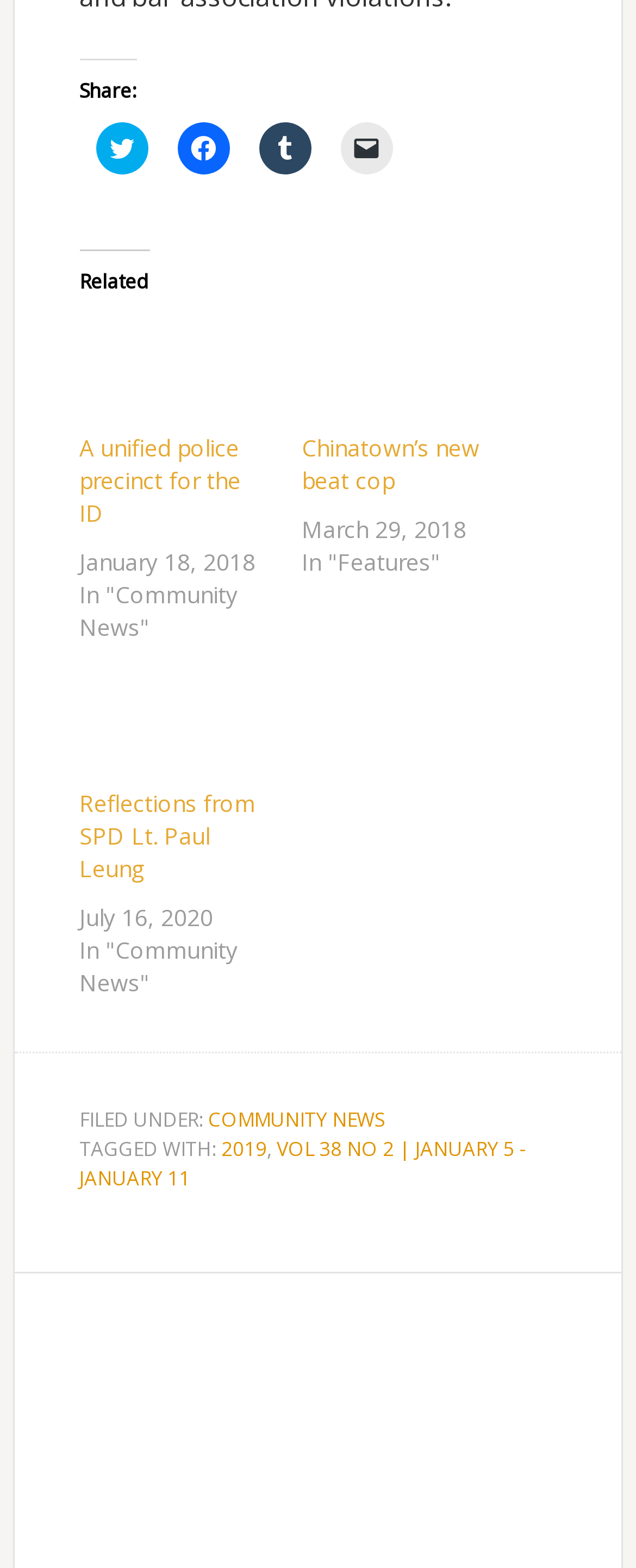When was the second related article published?
Using the image as a reference, answer with just one word or a short phrase.

March 29, 2018